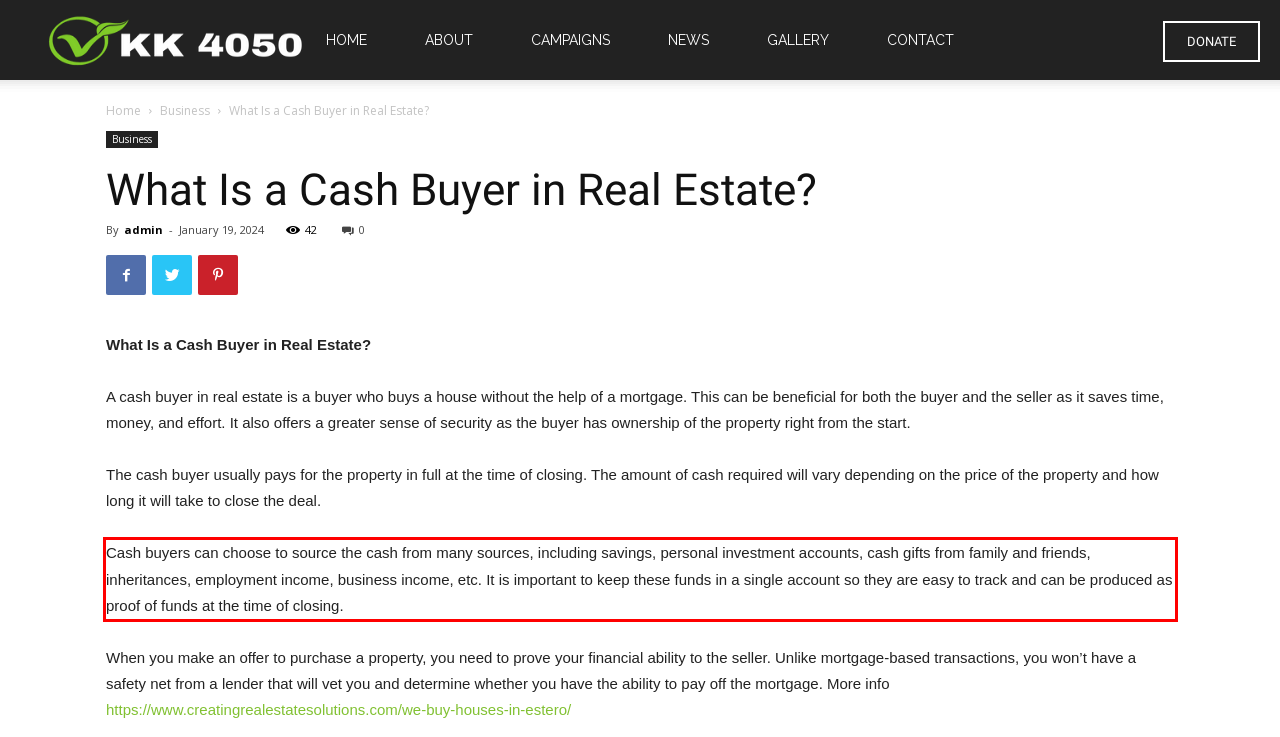Within the provided webpage screenshot, find the red rectangle bounding box and perform OCR to obtain the text content.

Cash buyers can choose to source the cash from many sources, including savings, personal investment accounts, cash gifts from family and friends, inheritances, employment income, business income, etc. It is important to keep these funds in a single account so they are easy to track and can be produced as proof of funds at the time of closing.